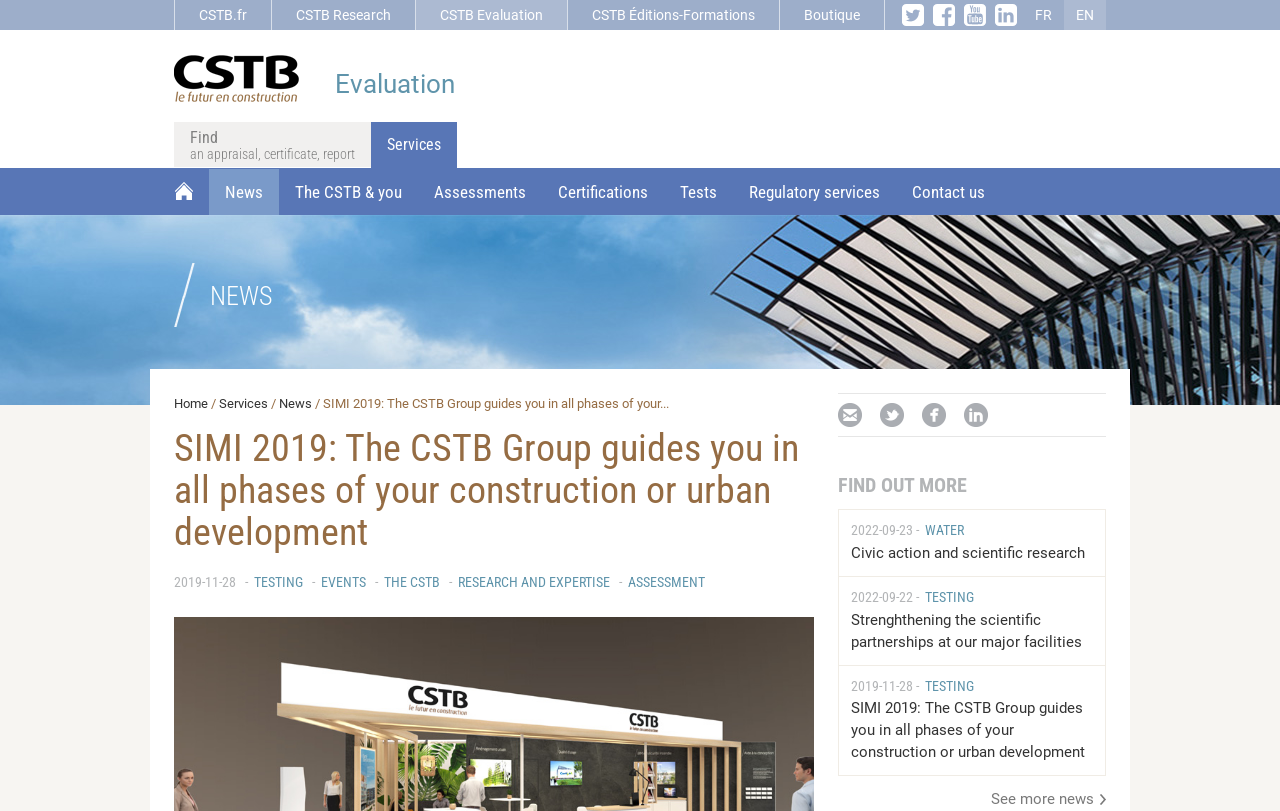What is the date of the news article 'SIMI 2019: The CSTB Group guides you in all phases of your construction or urban development'?
Examine the image closely and answer the question with as much detail as possible.

I found the StaticText '2019-11-28' near the heading 'SIMI 2019: The CSTB Group guides you in all phases of your construction or urban development', which suggests that this is the date of the news article.